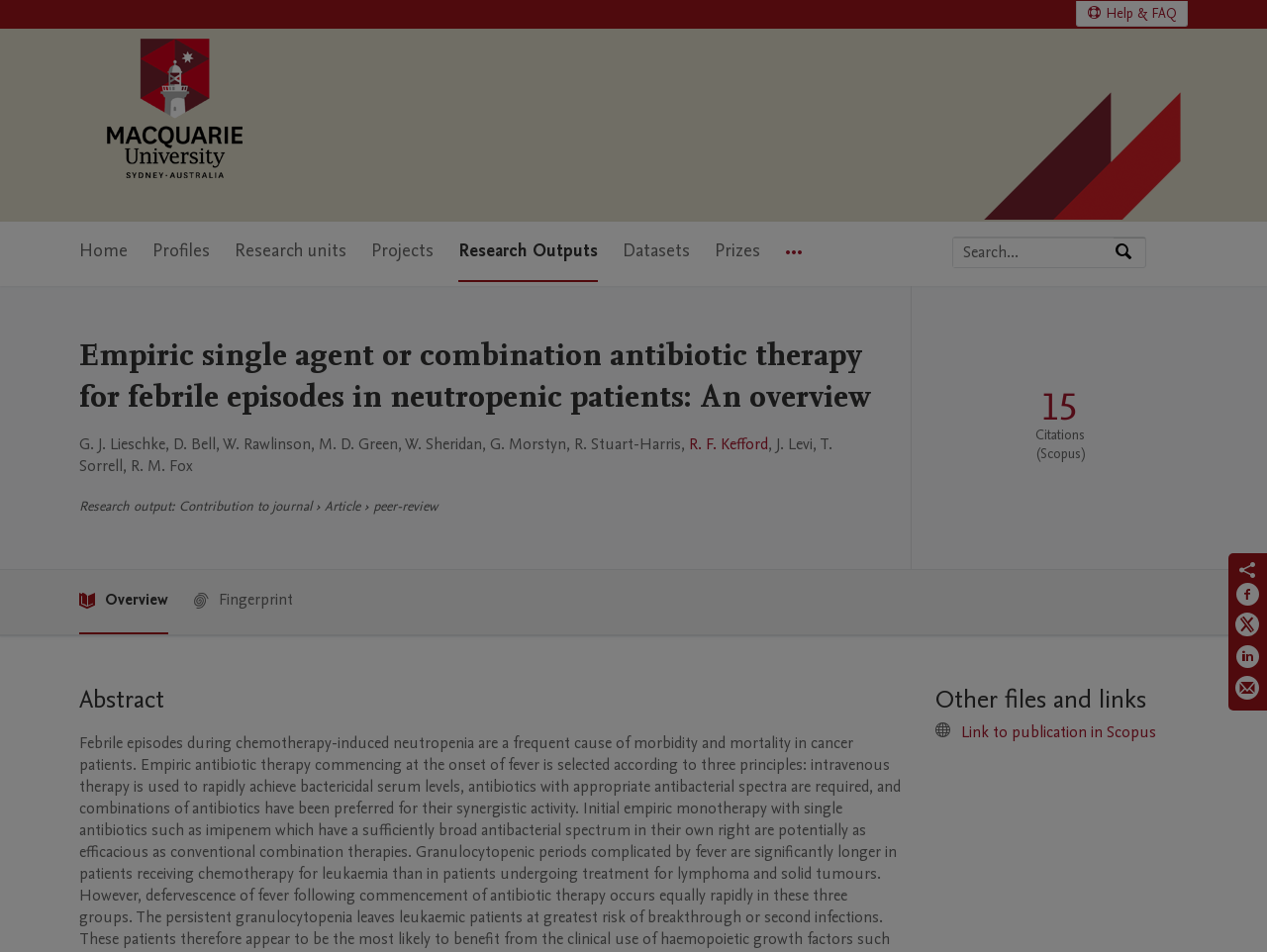Please locate the bounding box coordinates of the element that needs to be clicked to achieve the following instruction: "View publication metrics". The coordinates should be four float numbers between 0 and 1, i.e., [left, top, right, bottom].

[0.719, 0.299, 0.93, 0.597]